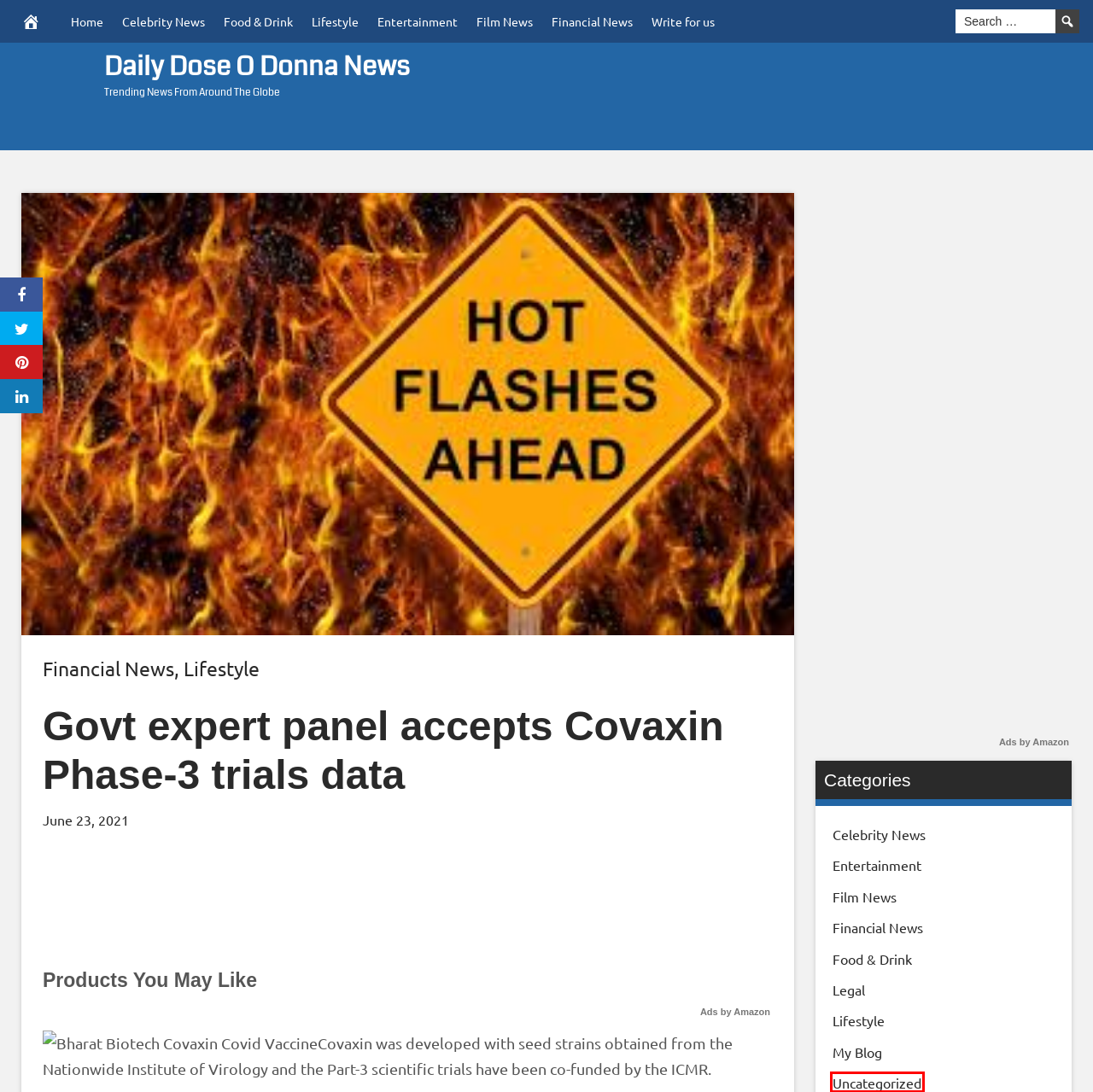You have a screenshot of a webpage with a red bounding box around an element. Identify the webpage description that best fits the new page that appears after clicking the selected element in the red bounding box. Here are the candidates:
A. Celebrity News - Daily Dose O Donna News
B. Lifestyle - Daily Dose O Donna News
C. Daily Dose O Donna News - Trending News From Around The Globe
D. Contact Us - Daily Dose O Donna News
E. Food & Drink - Daily Dose O Donna News
F. Uncategorized - Daily Dose O Donna News
G. Legal - Daily Dose O Donna News
H. Amazon.com Associates Central

F